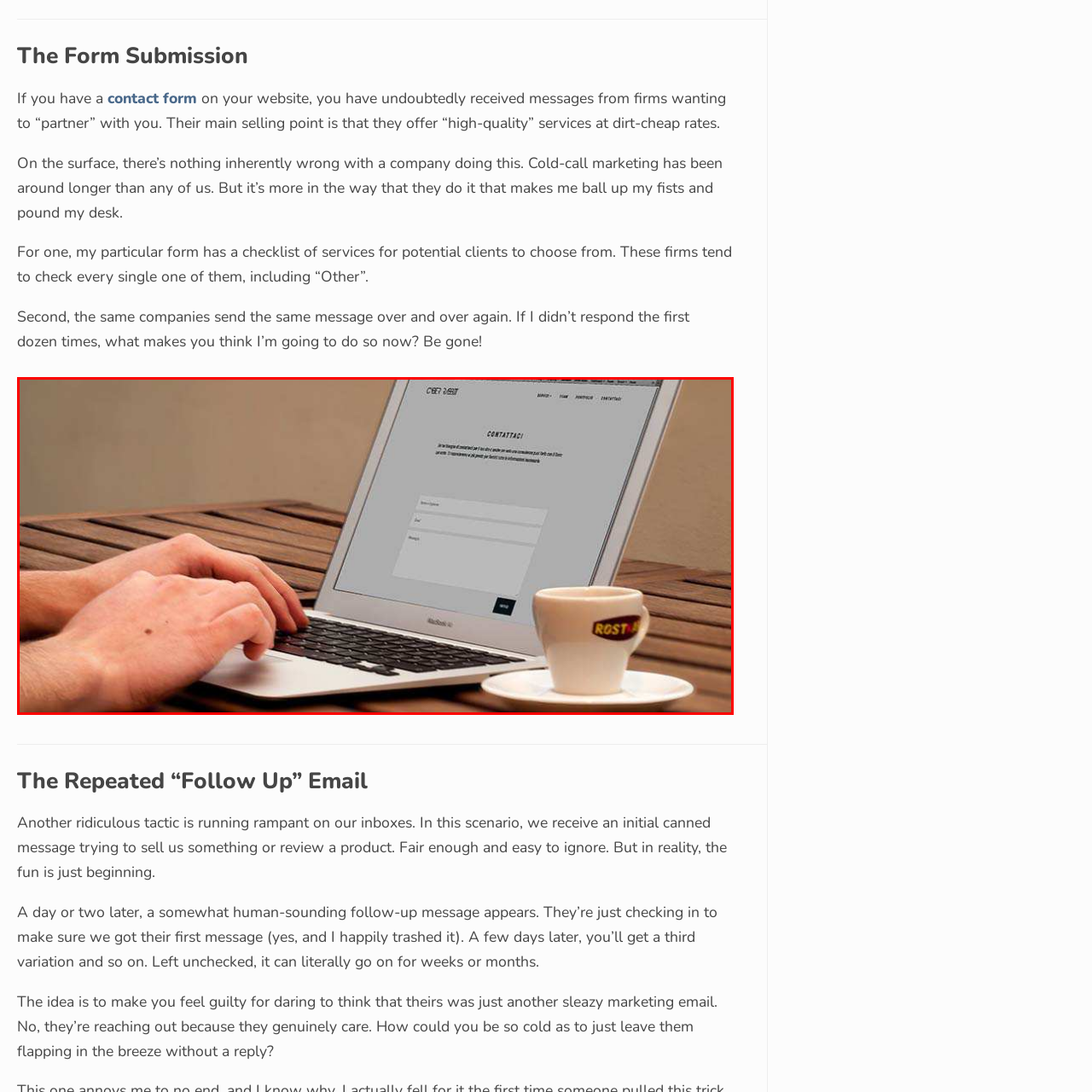Inspect the image surrounded by the red outline and respond to the question with a brief word or phrase:
What is the purpose of the image?

To highlight online communication